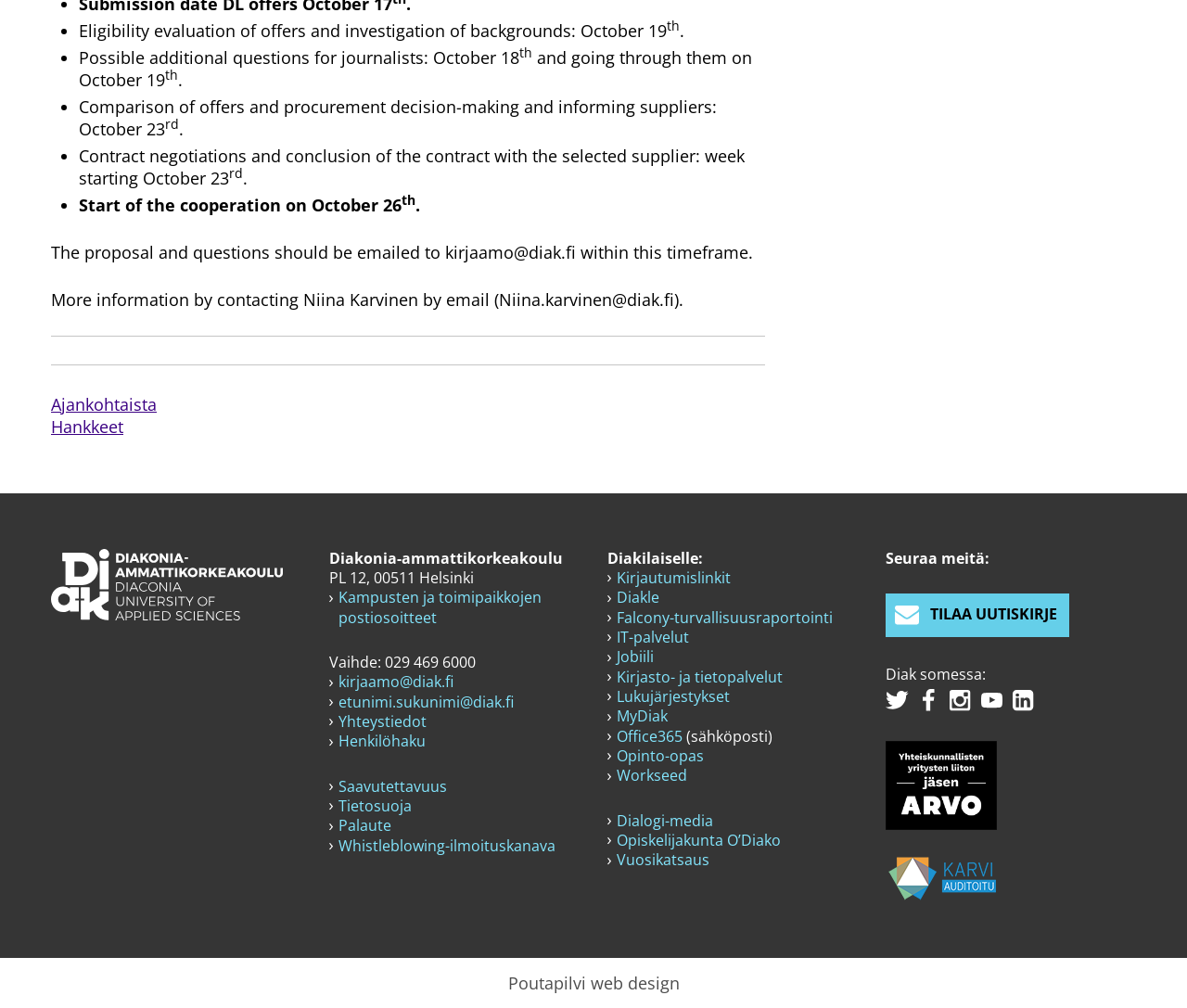Locate the UI element described as follows: "Dresses". Return the bounding box coordinates as four float numbers between 0 and 1 in the order [left, top, right, bottom].

None